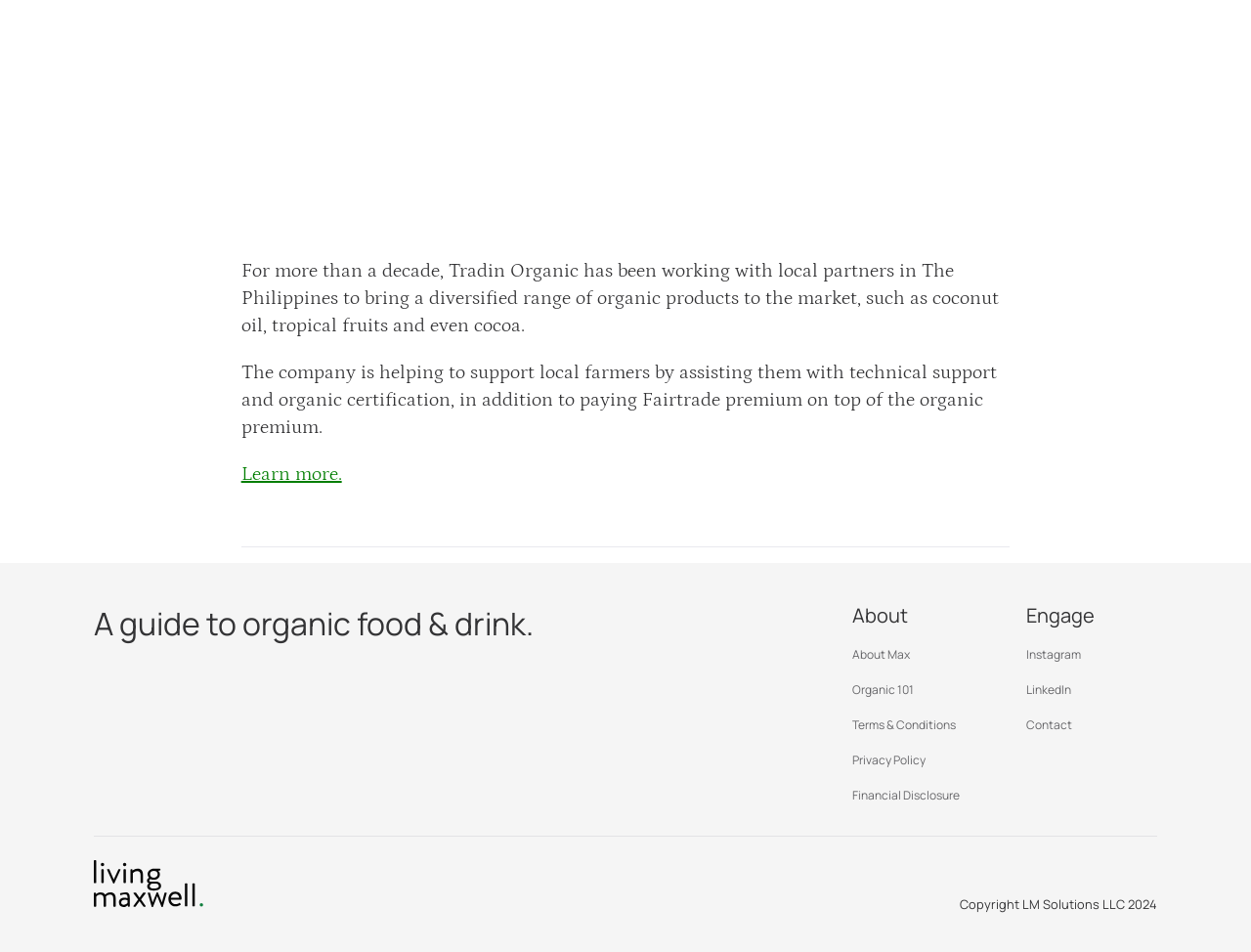Carefully examine the image and provide an in-depth answer to the question: What kind of support does Tradin Organic provide to local farmers?

As stated in the StaticText element with the text 'The company is helping to support local farmers by assisting them with technical support and organic certification, in addition to paying Fairtrade premium on top of the organic premium.', Tradin Organic provides technical support and organic certification to local farmers.